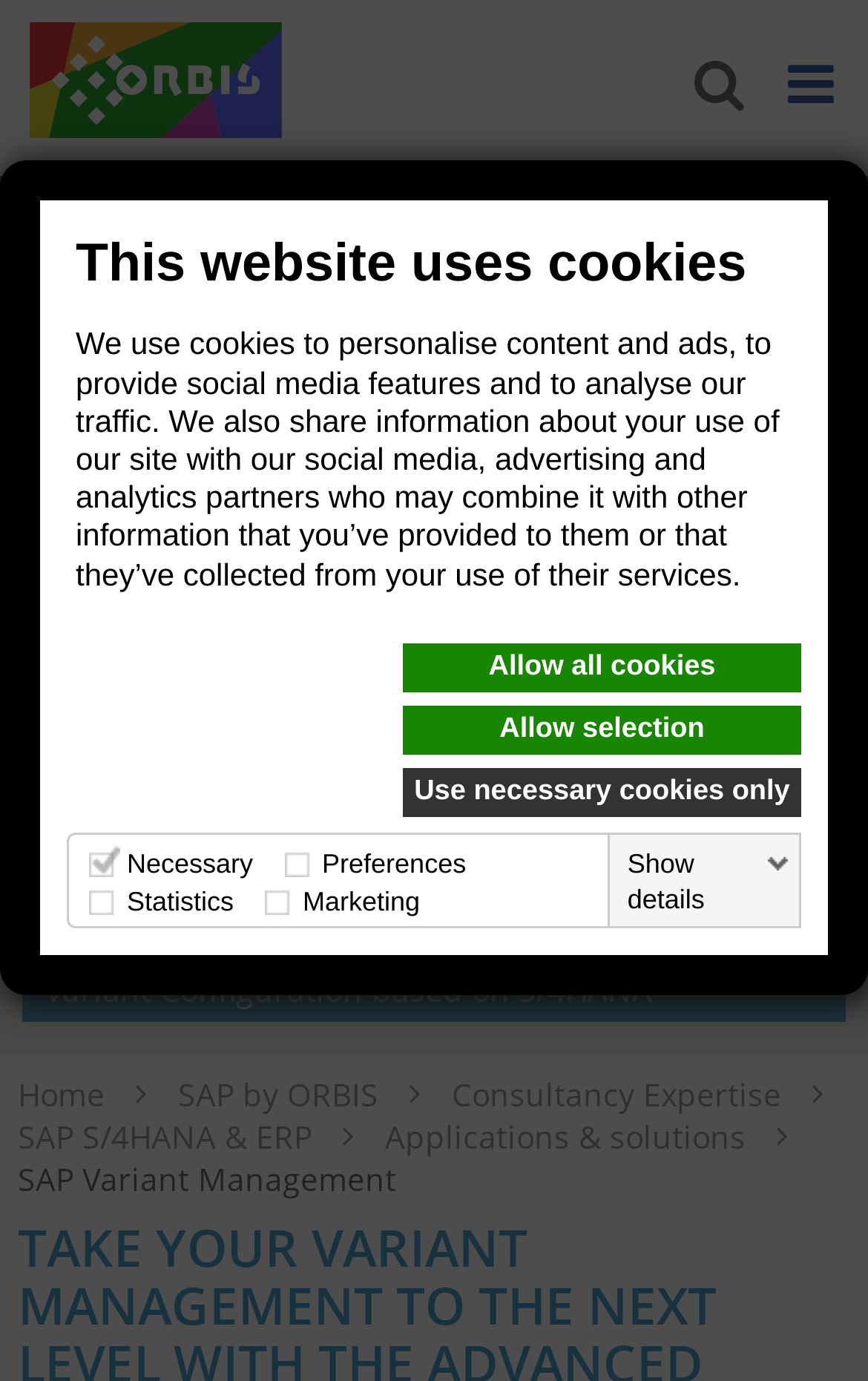What is the text above the cookie settings?
Please look at the screenshot and answer in one word or a short phrase.

This website uses cookies